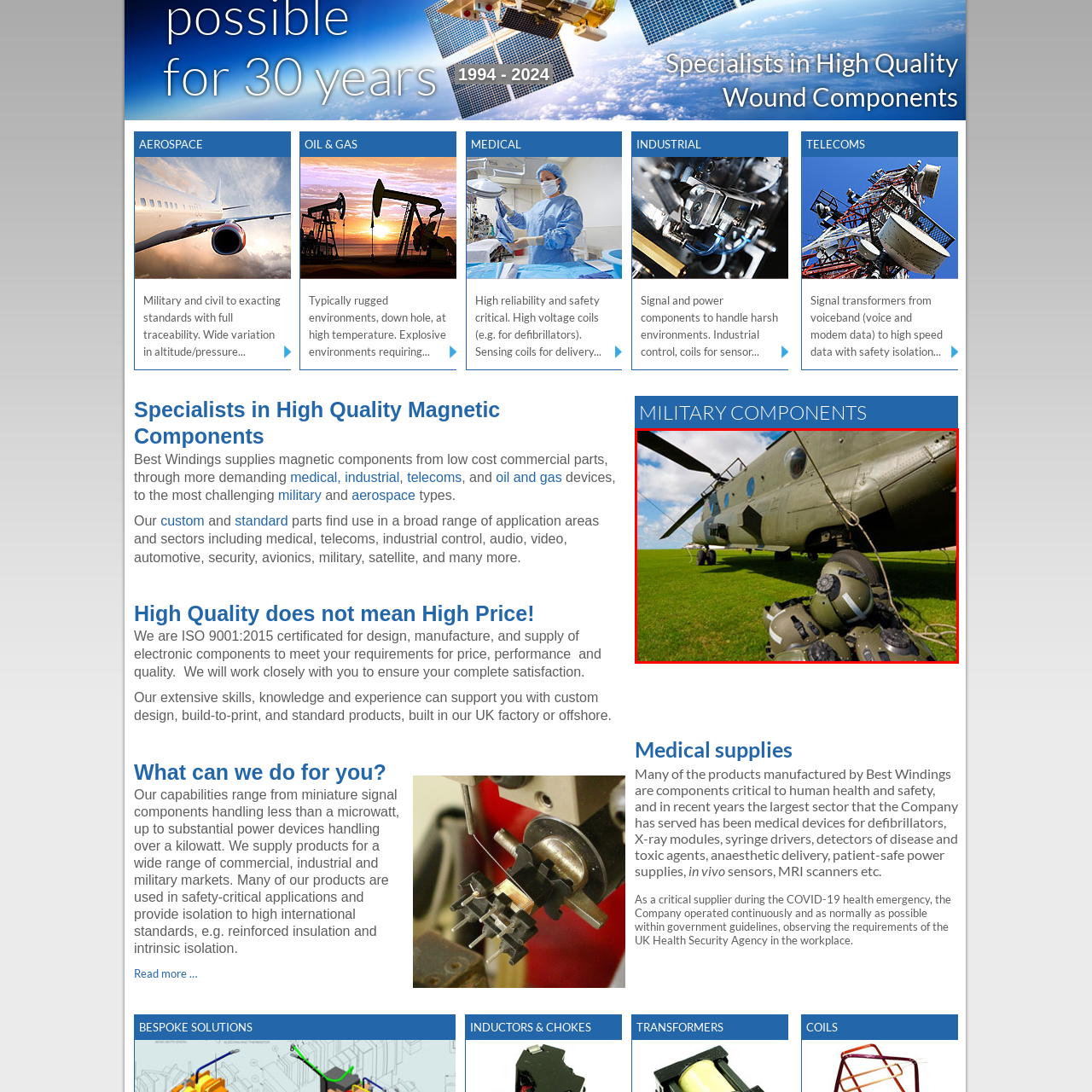Thoroughly describe the content of the image found within the red border.

The image depicts a military helicopter positioned on a grassy field, showcasing a rugged exterior typical of military aircraft. In the foreground, several olive-green helmets are stacked on the ground, emphasizing their connection to military operations, possibly indicating preparation for a mission. The helicopter’s tail and rotor blades are prominently featured, illustrating its robust design and functionality. Above, the sky is partly cloudy, contributing to the dynamic outdoor setting. This visual effectively highlights the themes of defense and readiness, reflecting the military components produced by Best Windings, a company known for its critical contributions to safety-sensitive applications, particularly in military and medical sectors.